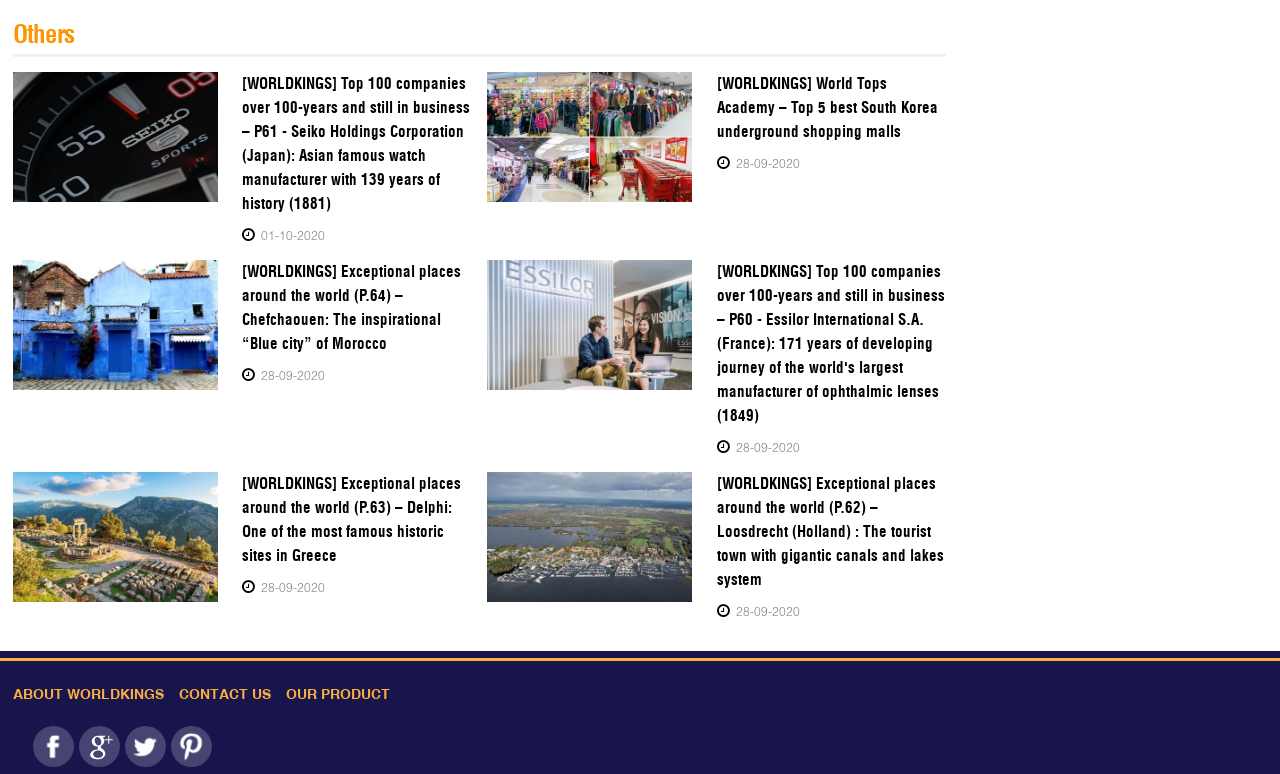What is the date of the first article?
Using the image, respond with a single word or phrase.

01-10-2020